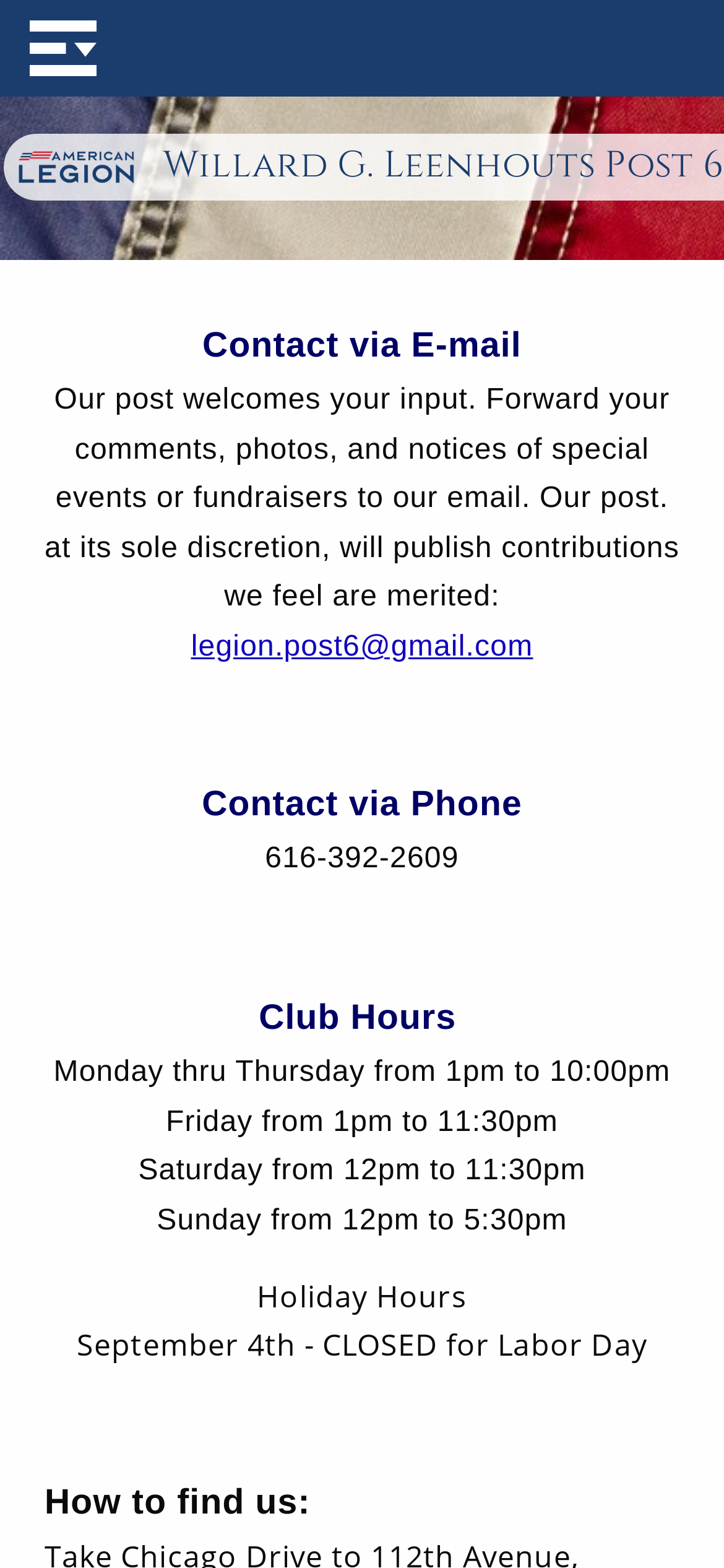Elaborate on the different components and information displayed on the webpage.

The webpage is about the American Legion Post: Willard G. Leenhouts Post 6. At the top left corner, there is a small image, and next to it, a menu group is located. On the top right side, the post's logo is displayed. Below the logo, the post's name "Willard G. Leenhouts Post 6" is written in a heading.

Under the heading, there is a section about contacting the post. It starts with a static text "Contact via E-mail" followed by a paragraph explaining how to submit comments, photos, and notices to the post's email. Below this paragraph, there is a link to the post's email address "legion.post6@gmail.com". 

Next to the email link, there is a static text "Contact via Phone" with the phone number "616-392-2609" written below it. Further down, there is a section about the club's hours, which lists the operating hours for each day of the week. 

Below the club hours, there is a section about holiday hours, specifically mentioning that the post will be closed on September 4th for Labor Day. Finally, at the bottom of the page, there is a static text "How to find us:", but the actual address or location is not provided.